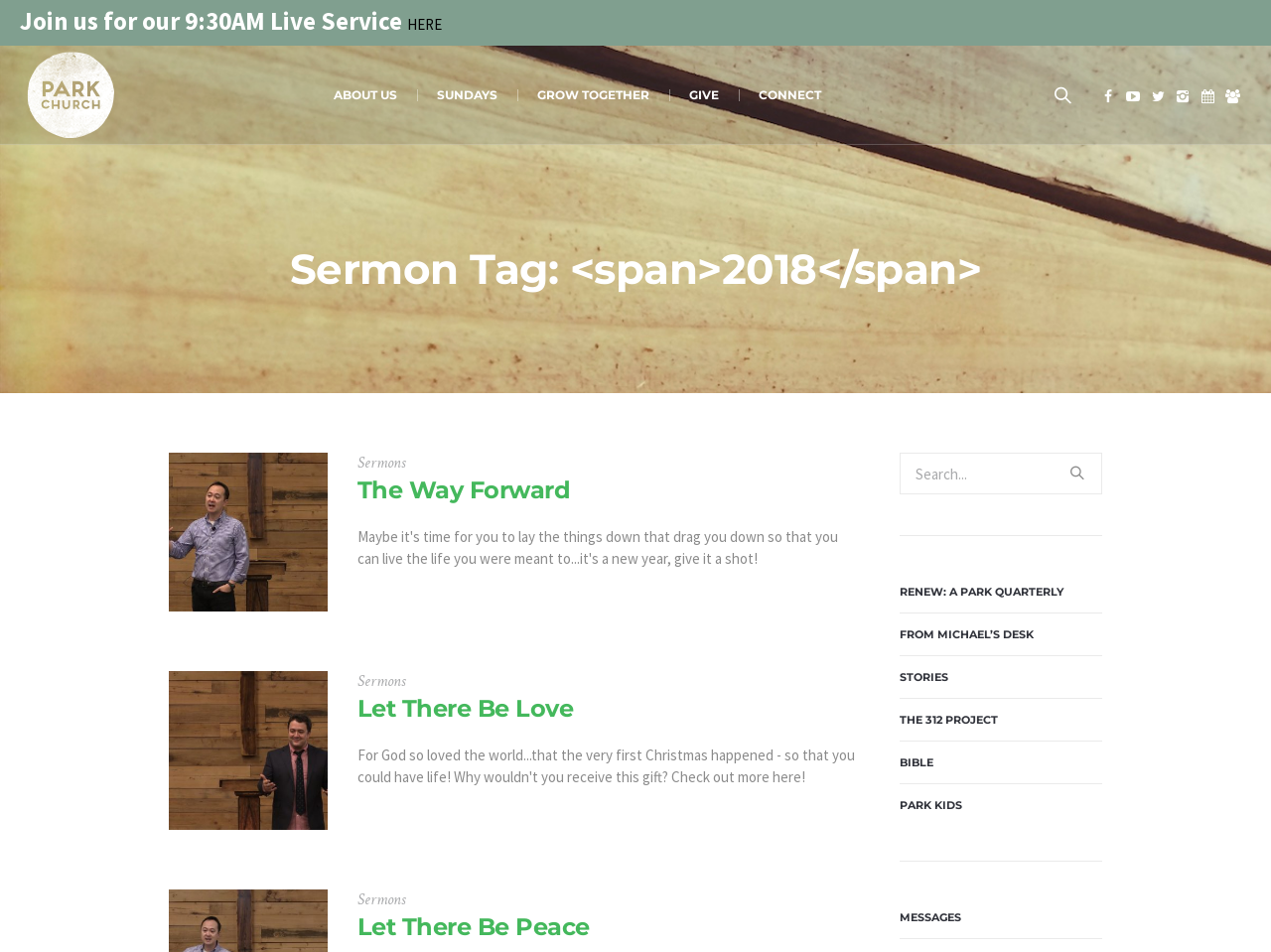Offer a meticulous caption that includes all visible features of the webpage.

The webpage is about Park Church, specifically its 2018 events and sermons. At the top, there is a call-to-action to join a 9:30 AM live service, accompanied by a link to "HERE" and a small image of Park Church. 

Below this, there are several social media links, represented by icons, aligned horizontally near the top-right corner of the page. 

The main content of the page is divided into two sections. On the left, there are several sermon tags, including "The Way Forward", "Let There Be Love", and "Let There Be Peace", each with a corresponding image and a link to the sermon. 

On the right, there is a search bar with a search button, followed by several links to different sections of the website, including "RENEW: A PARK QUARTERLY", "FROM MICHAEL’S DESK", "STORIES", "THE 312 PROJECT", "BIBLE", "PARK KIDS", and "MESSAGES". 

At the top of the page, there are also several navigation links, including "ABOUT US", "SUNDAYS", "GROW TOGETHER", "GIVE", and "CONNECT", aligned horizontally near the top-center of the page.